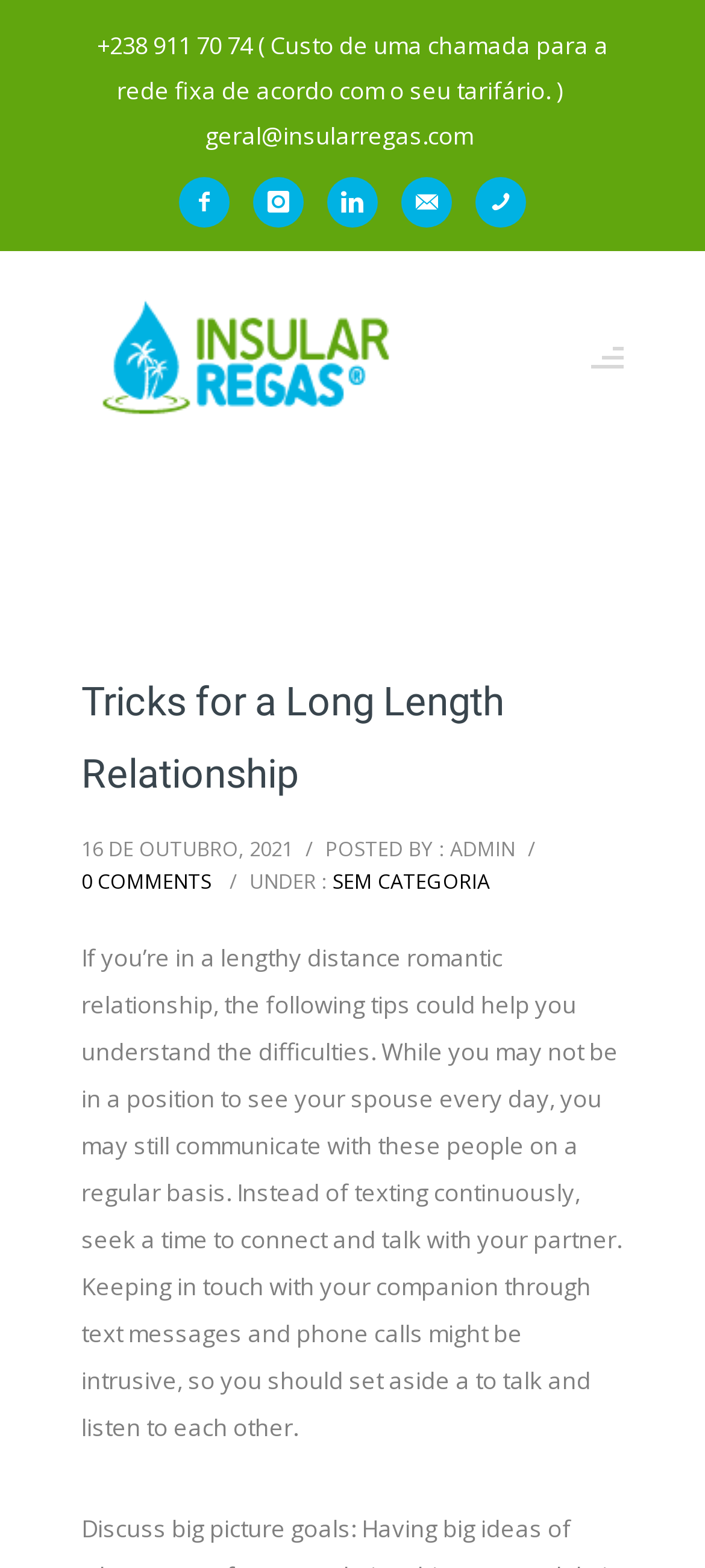Based on the image, give a detailed response to the question: How many social media links are there?

There are five social media links, including Facebook, Instagram, LinkedIn, Email, and Phone, which can be found in the top section of the webpage.